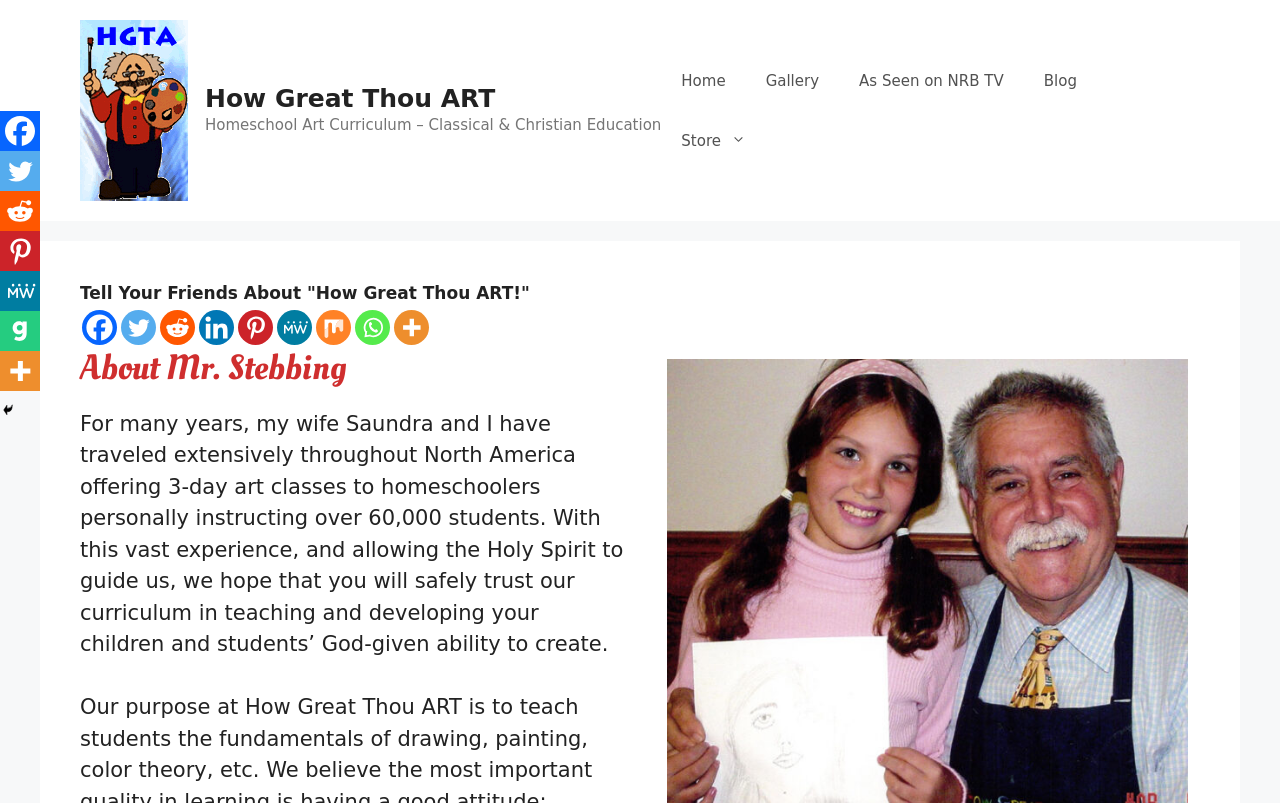Using the element description: "How Great Thou ART", determine the bounding box coordinates. The coordinates should be in the format [left, top, right, bottom], with values between 0 and 1.

[0.16, 0.105, 0.387, 0.141]